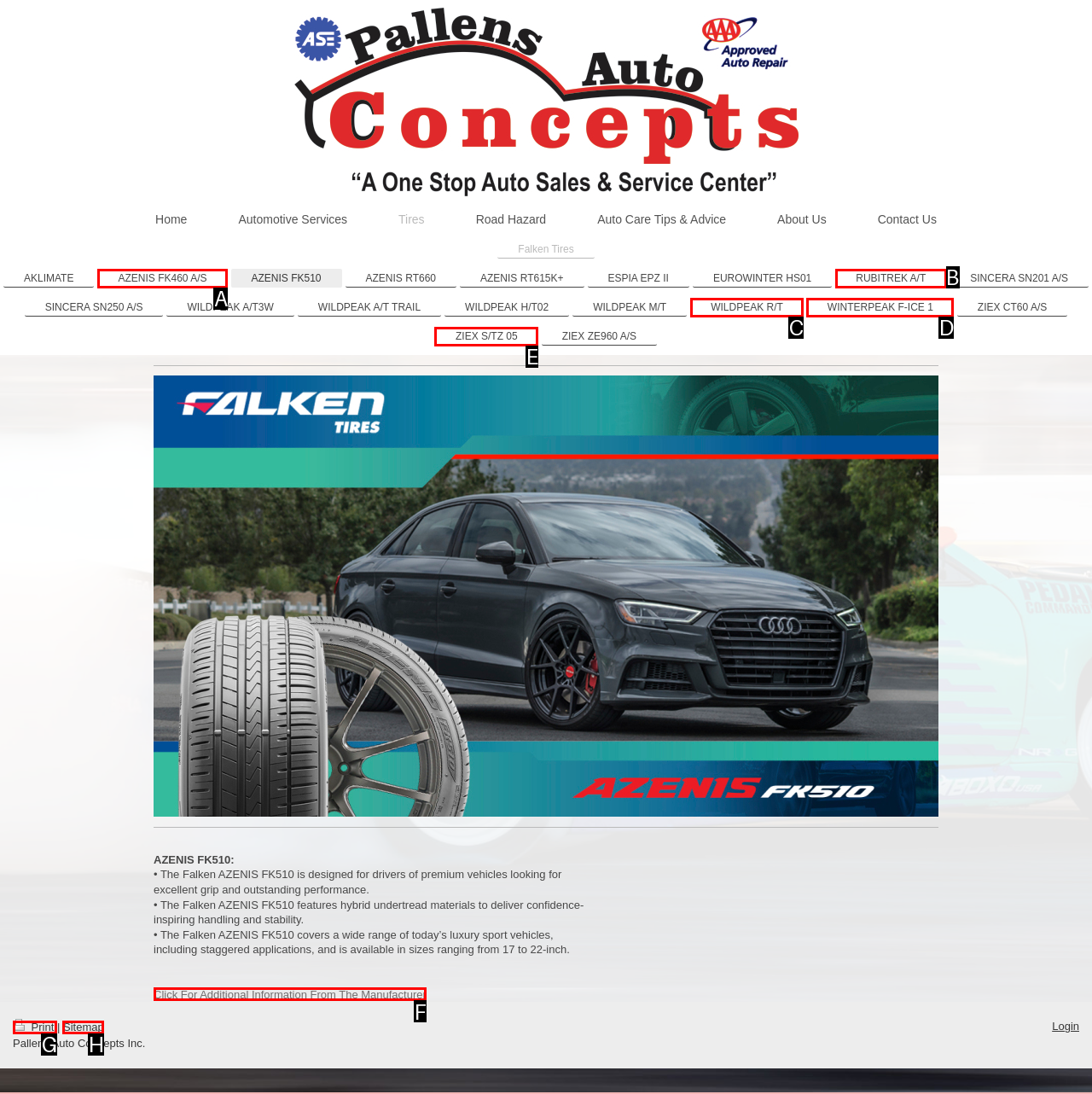Determine the letter of the UI element that you need to click to perform the task: Print the page.
Provide your answer with the appropriate option's letter.

G